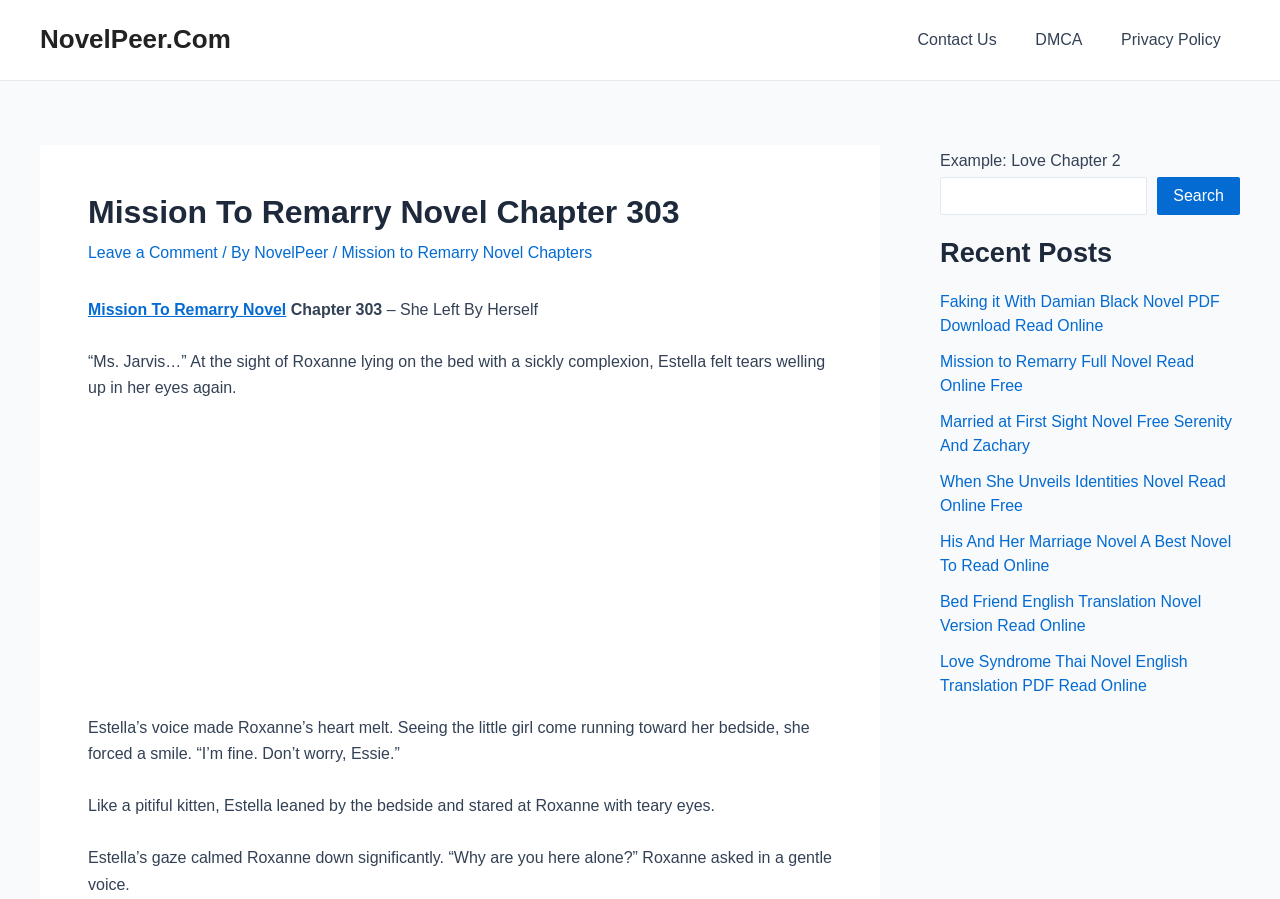Locate the bounding box coordinates of the UI element described by: "Search". Provide the coordinates as four float numbers between 0 and 1, formatted as [left, top, right, bottom].

[0.904, 0.197, 0.969, 0.24]